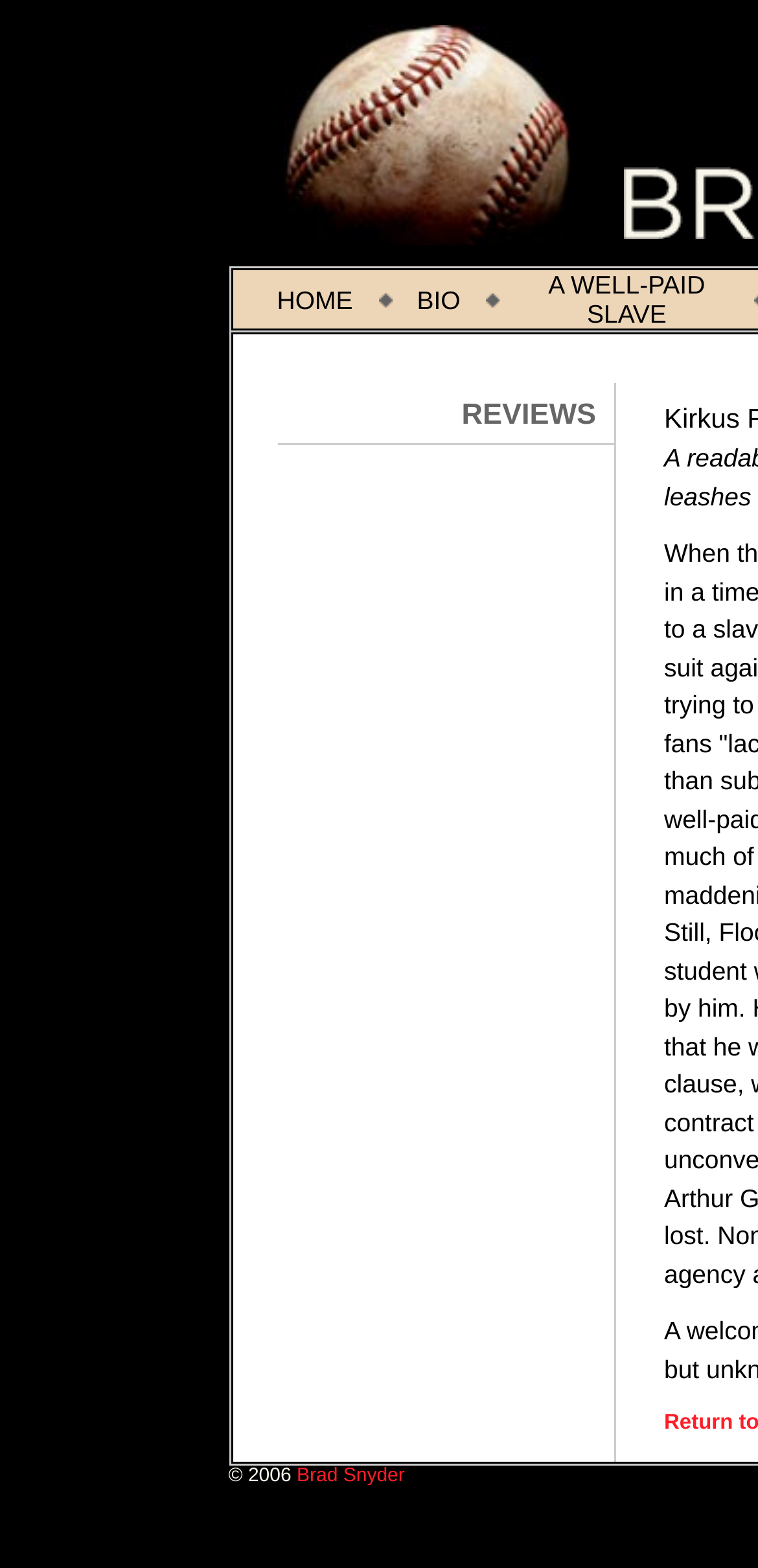Please answer the following question as detailed as possible based on the image: 
How many main sections are available on this webpage?

The webpage has a table with four cells, each containing a link with a different label: 'HOME', 'BIO', 'A WELL-PAID SLAVE', and an empty cell. These links likely represent the main sections of the webpage.